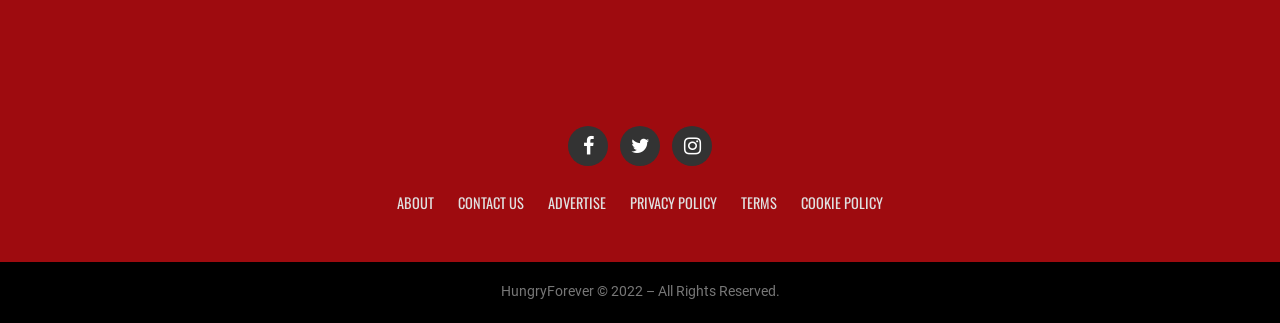Given the following UI element description: "About", find the bounding box coordinates in the webpage screenshot.

[0.31, 0.596, 0.339, 0.661]